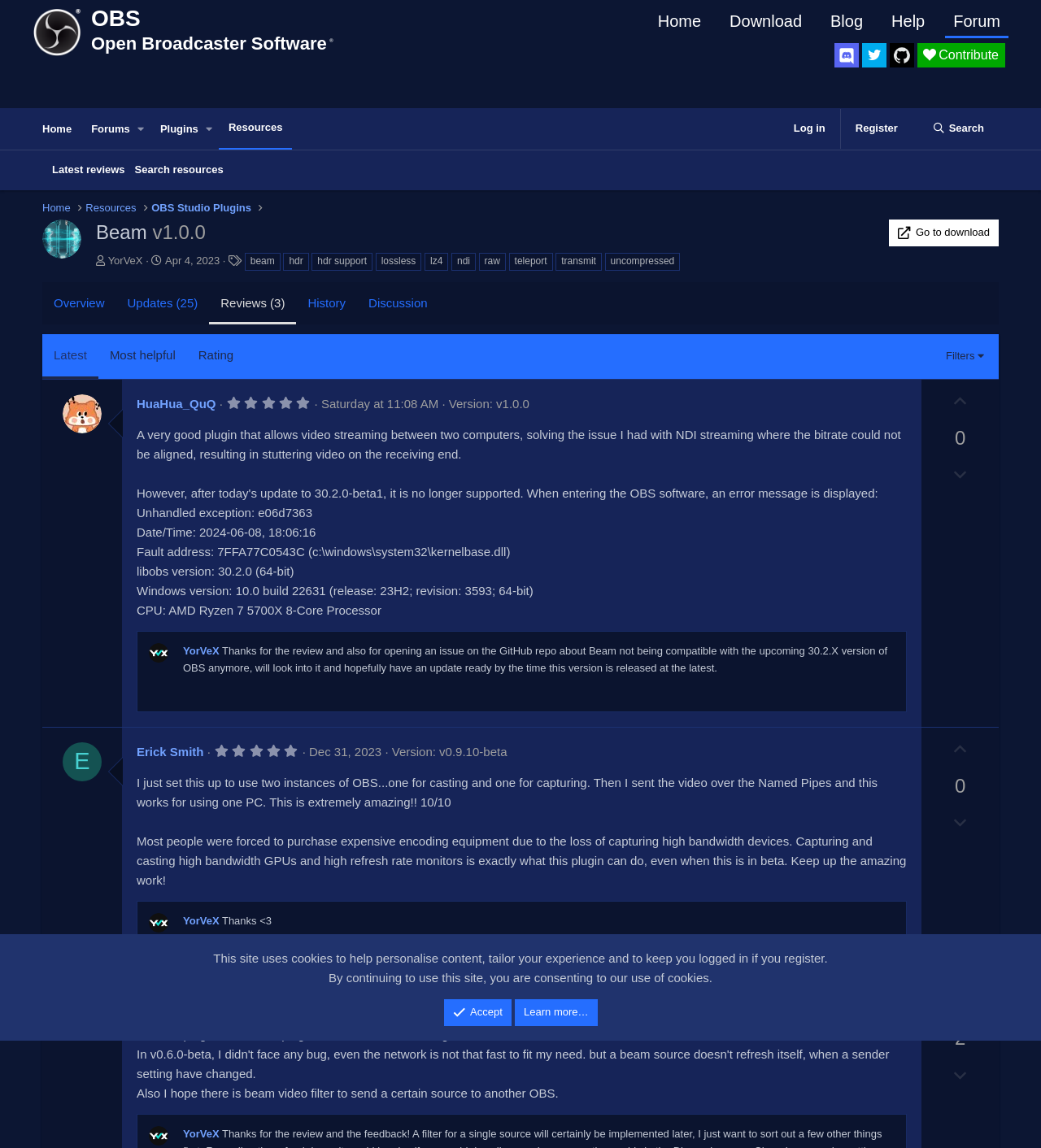Please identify the bounding box coordinates of the clickable area that will fulfill the following instruction: "Filter reviews". The coordinates should be in the format of four float numbers between 0 and 1, i.e., [left, top, right, bottom].

[0.898, 0.293, 0.959, 0.328]